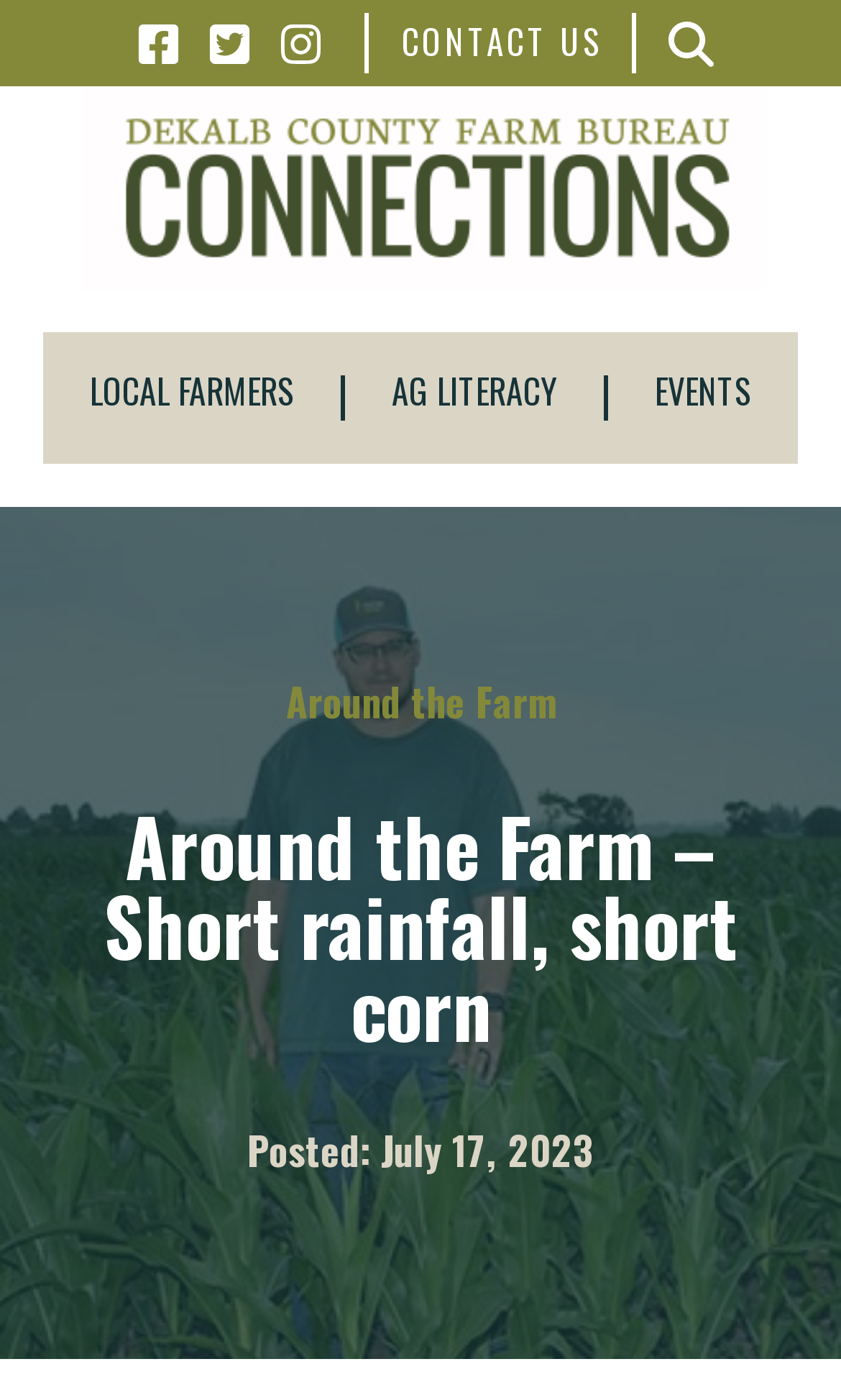How many main categories are there in the webpage?
Using the visual information, reply with a single word or short phrase.

3